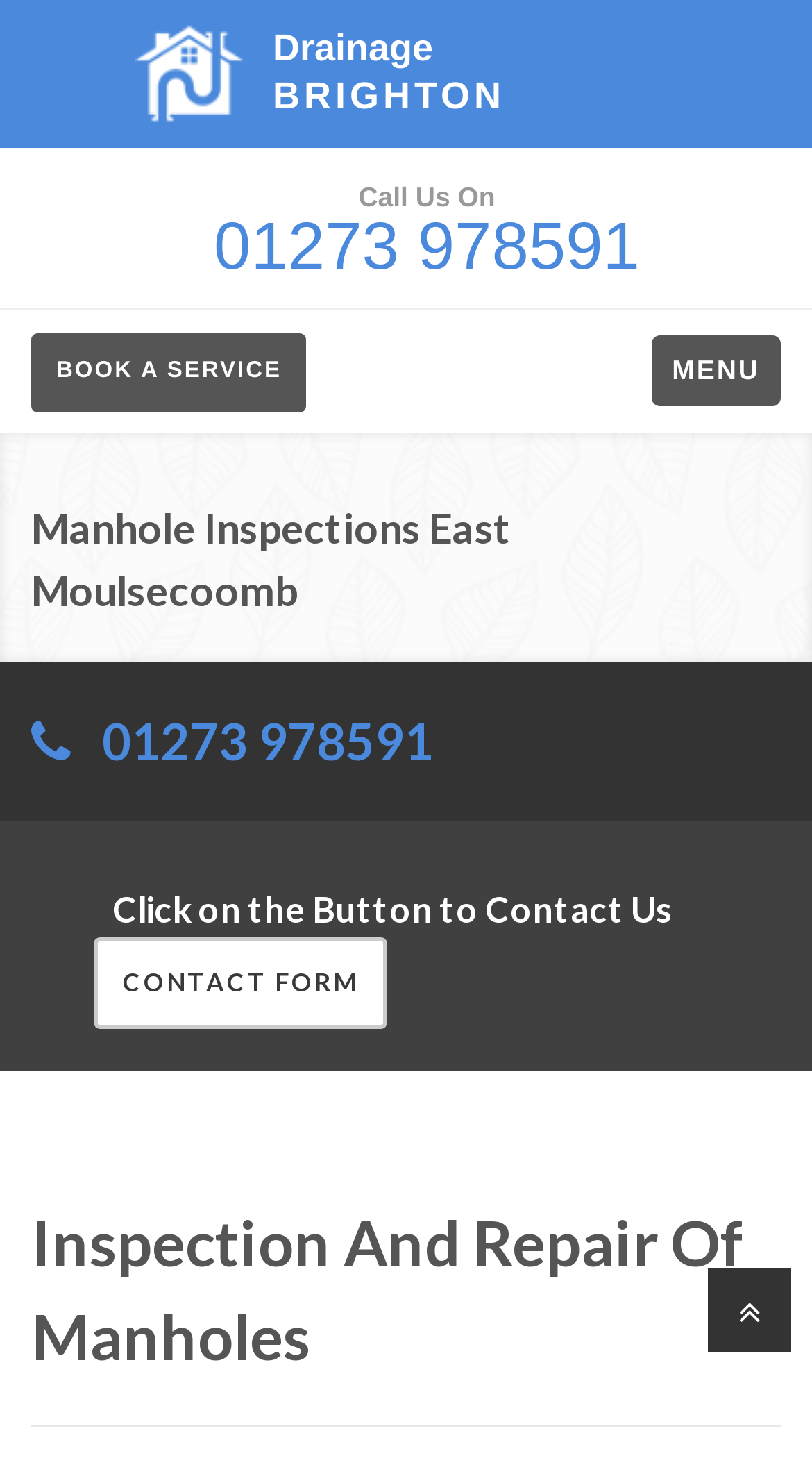How many ways are there to contact the company?
Please provide a comprehensive answer based on the information in the image.

I found two ways to contact the company: by calling the phone number '01273 978591' and by clicking the 'CONTACT FORM' button, which suggests that there are two ways to initiate contact with the company.